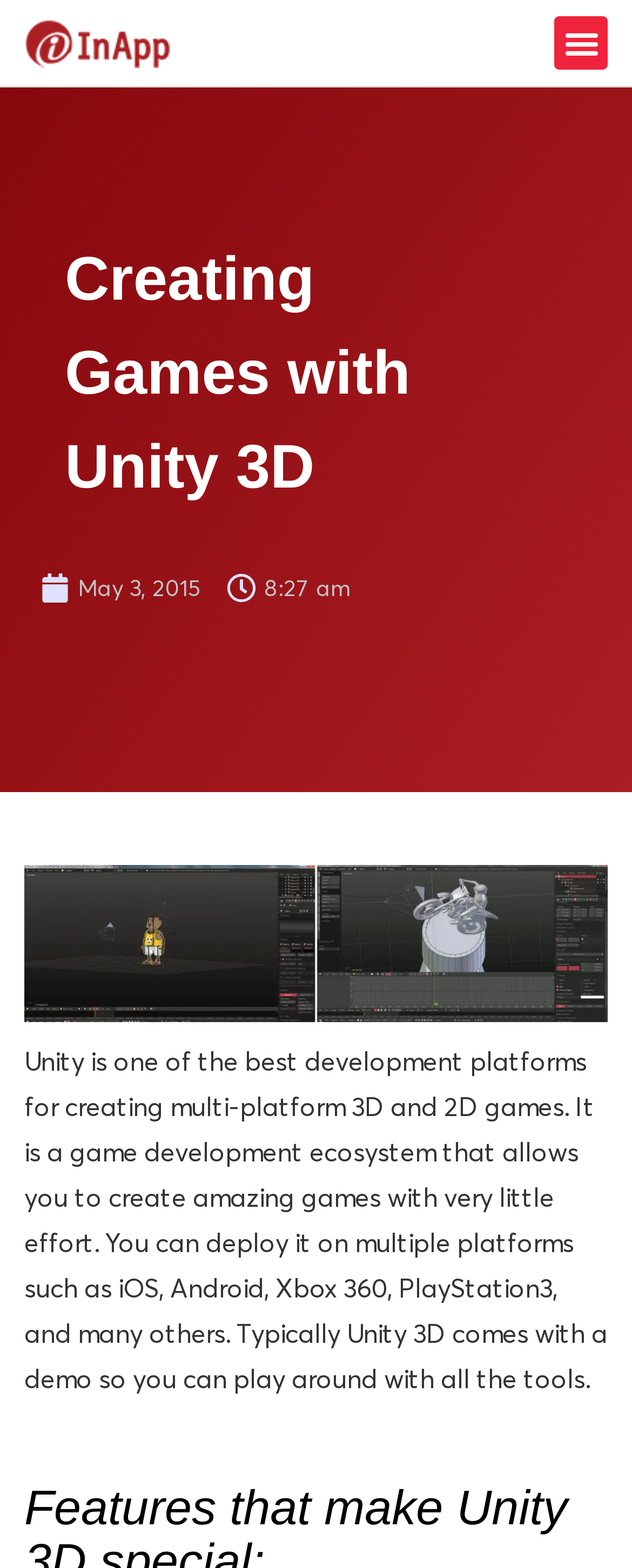Respond to the question below with a single word or phrase:
What is the date of the article?

May 3, 2015